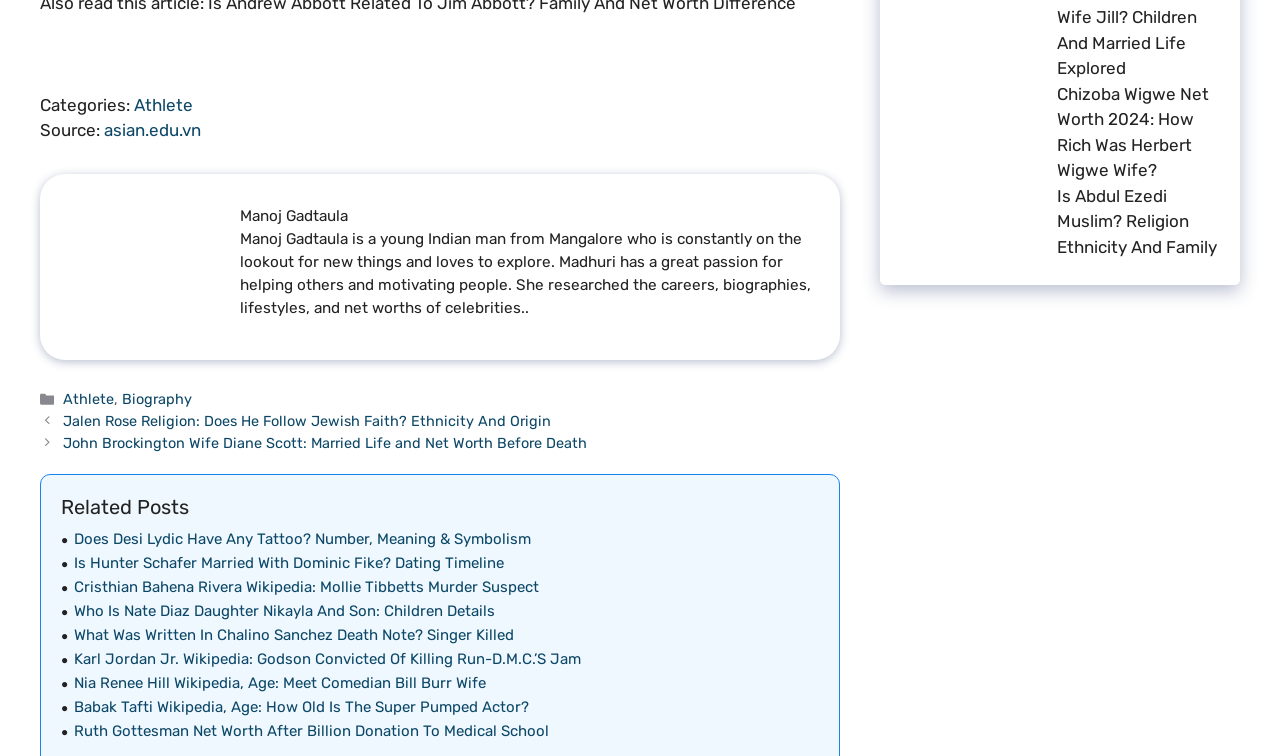What is the source of the article?
Please interpret the details in the image and answer the question thoroughly.

The link 'asian.edu.vn' is located at [0.081, 0.159, 0.157, 0.186] and is the source of the article, so the source of the article is asian.edu.vn.